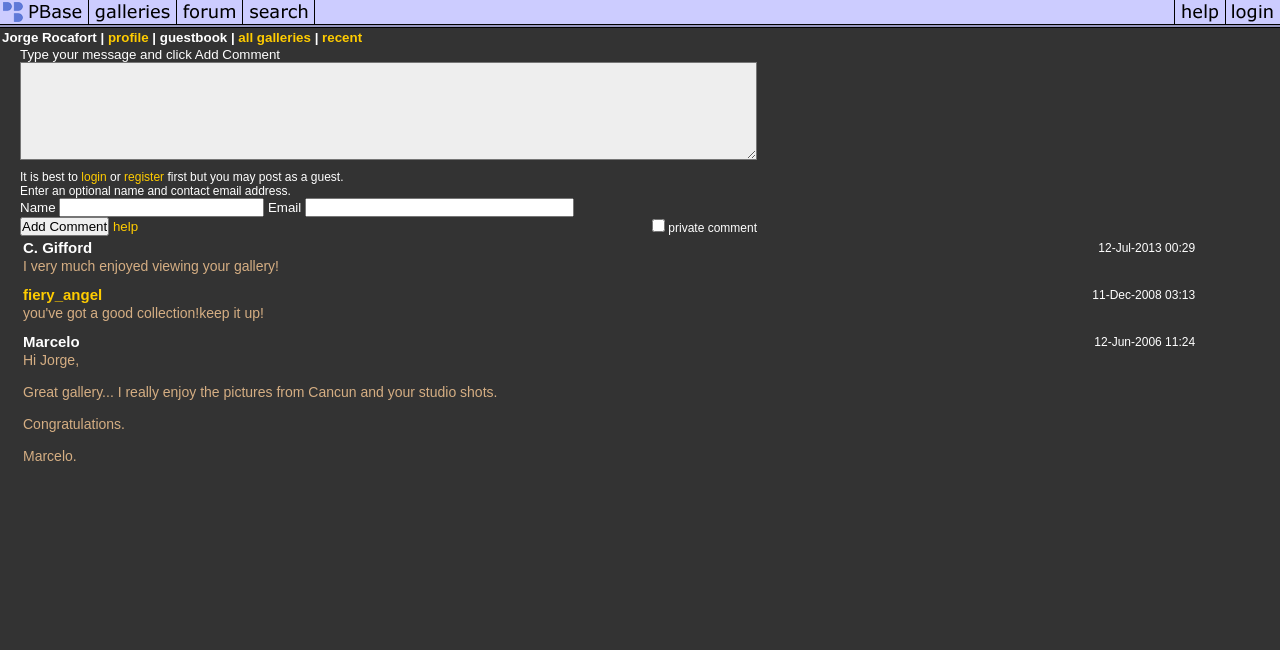Please identify the bounding box coordinates of the area I need to click to accomplish the following instruction: "add a comment".

[0.016, 0.334, 0.085, 0.363]